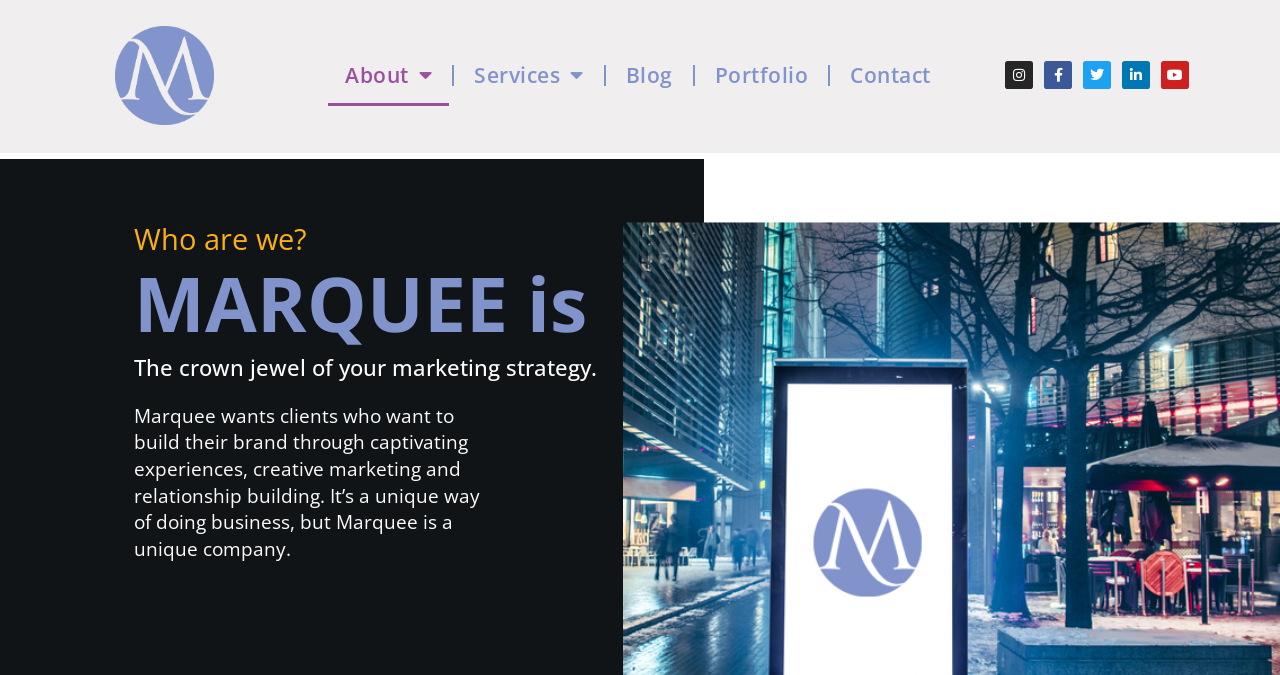What is the last menu item?
Offer a detailed and full explanation in response to the question.

I looked at the menu items on the top navigation bar and found that the last item is 'Contact'.